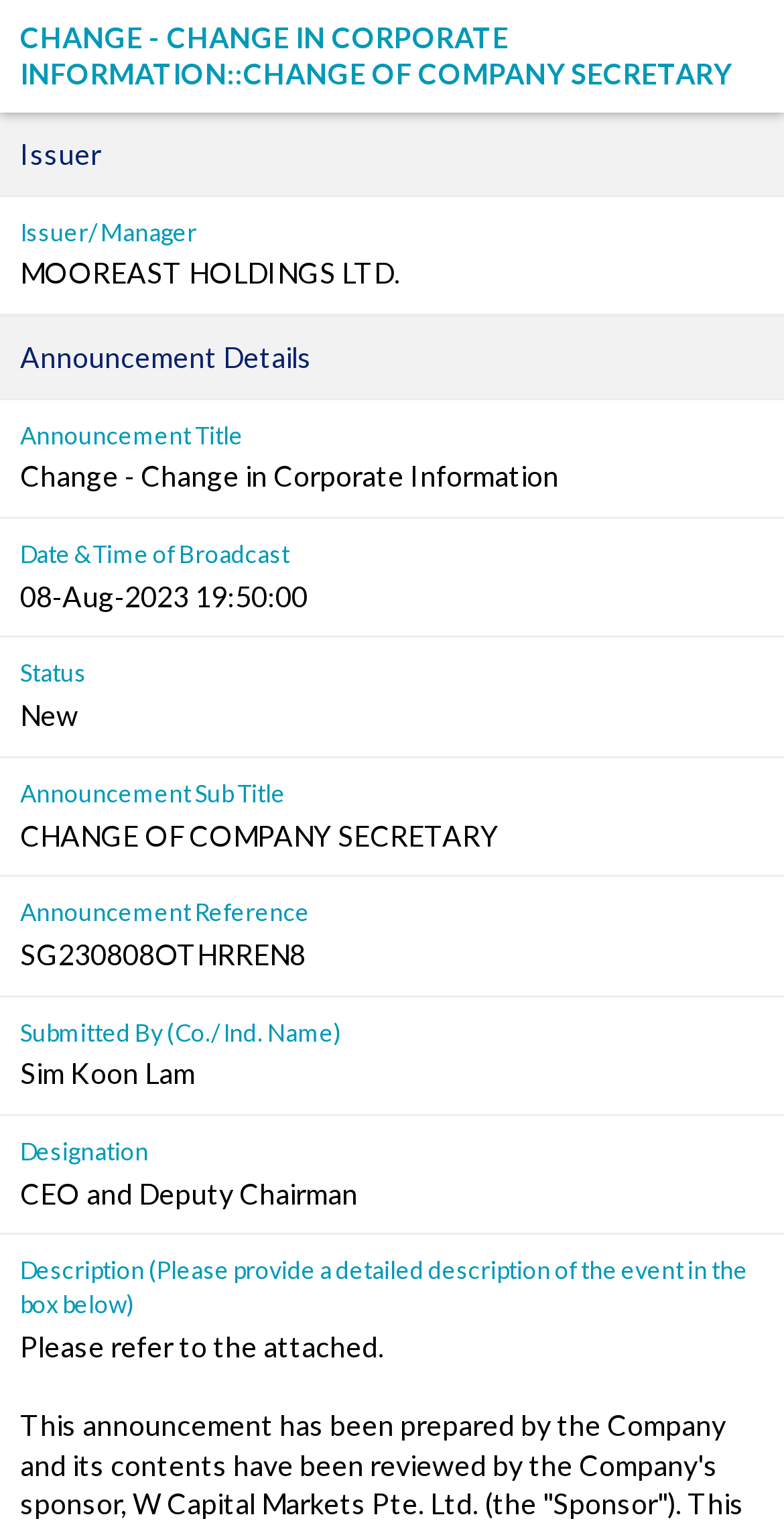Determine the heading of the webpage and extract its text content.

CHANGE - CHANGE IN CORPORATE INFORMATION::CHANGE OF COMPANY SECRETARY